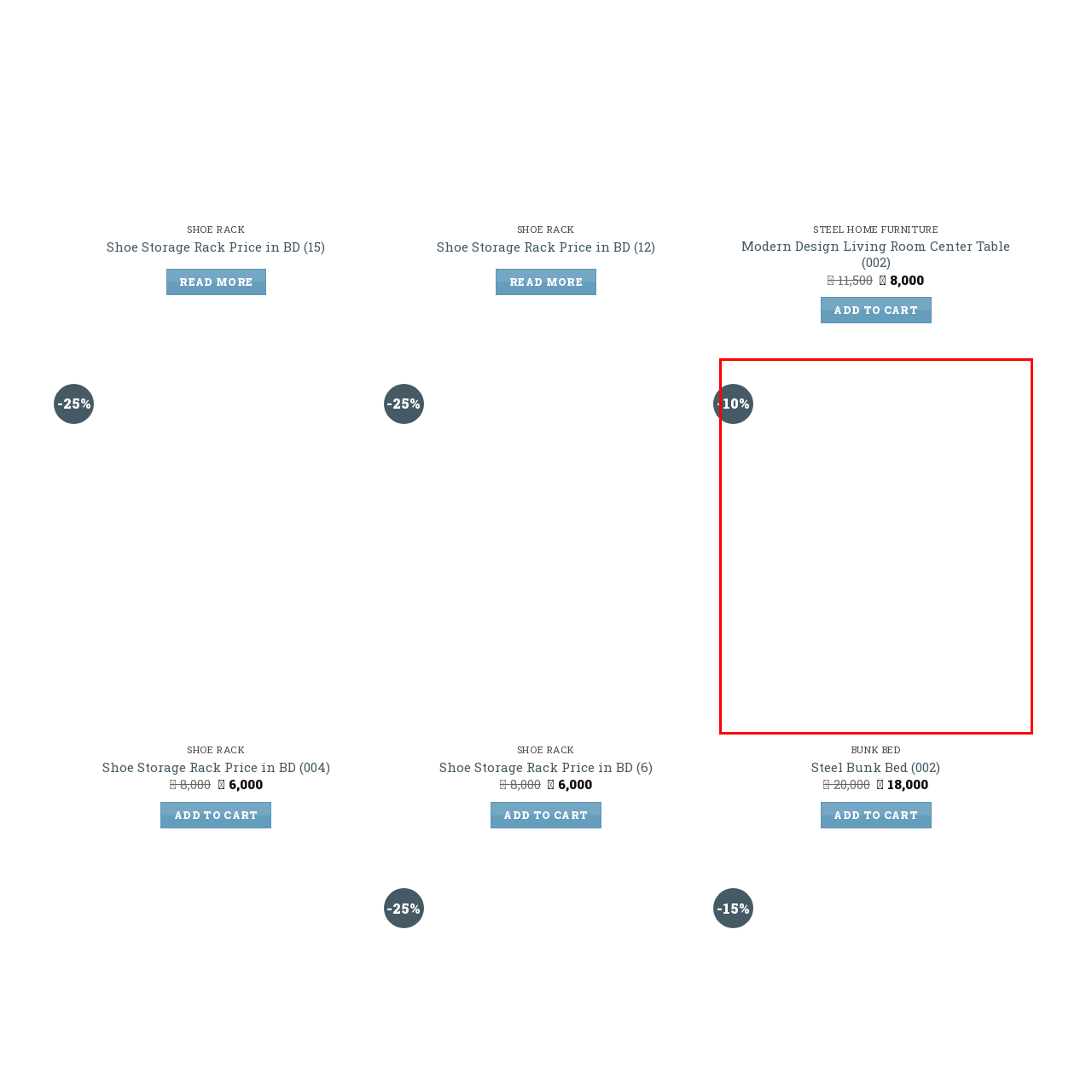What percentage discount does the badge indicate?
Observe the image within the red bounding box and generate a detailed answer, ensuring you utilize all relevant visual cues.

The caption explicitly states that the badge indicates a 10% discount on a product, which means customers can save 10% of the original price.